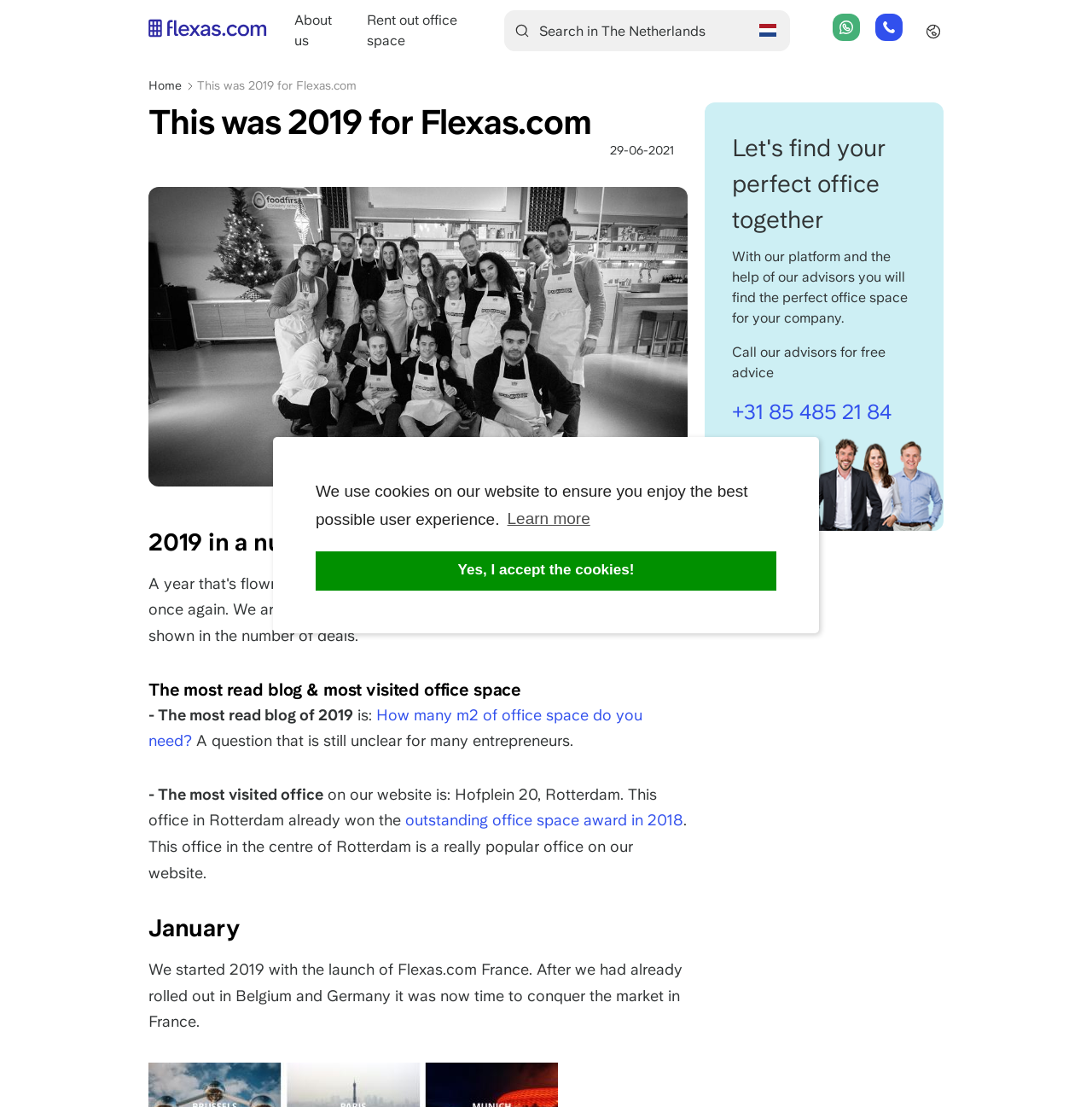Kindly determine the bounding box coordinates for the clickable area to achieve the given instruction: "Click on About us".

[0.269, 0.011, 0.304, 0.044]